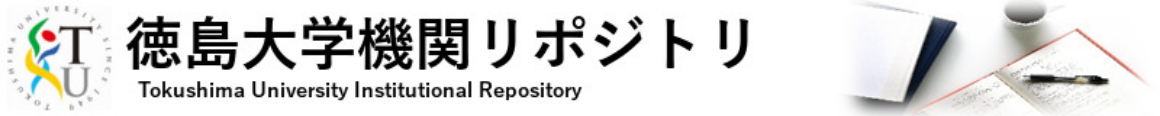Please look at the image and answer the question with a detailed explanation: What is the purpose of the Tokushima University Institutional Repository?

According to the caption, the repository serves as a platform for sharing research outputs and contributions from the university, enhancing access to academic resources and fostering educational collaboration, which indicates that its primary purpose is to share research outputs.